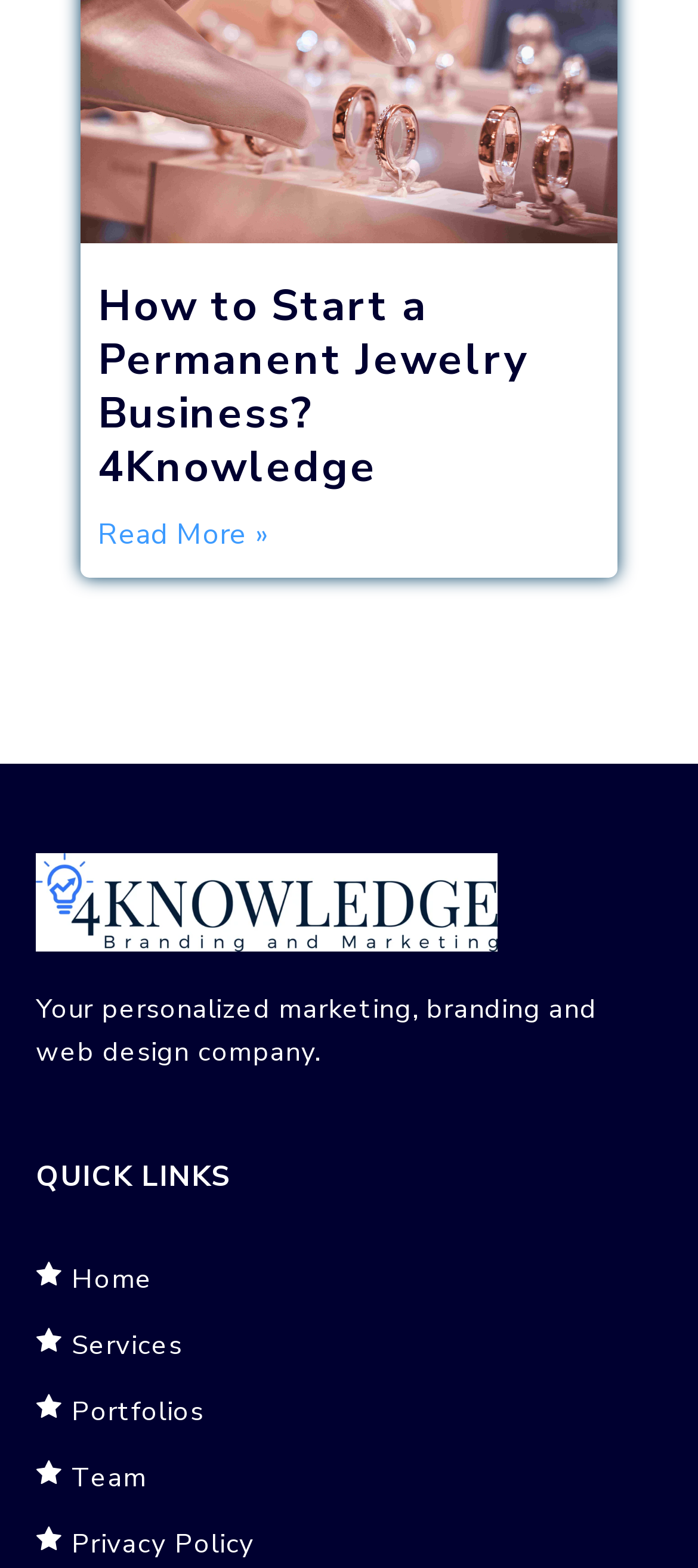How many main navigation links are there? From the image, respond with a single word or brief phrase.

5